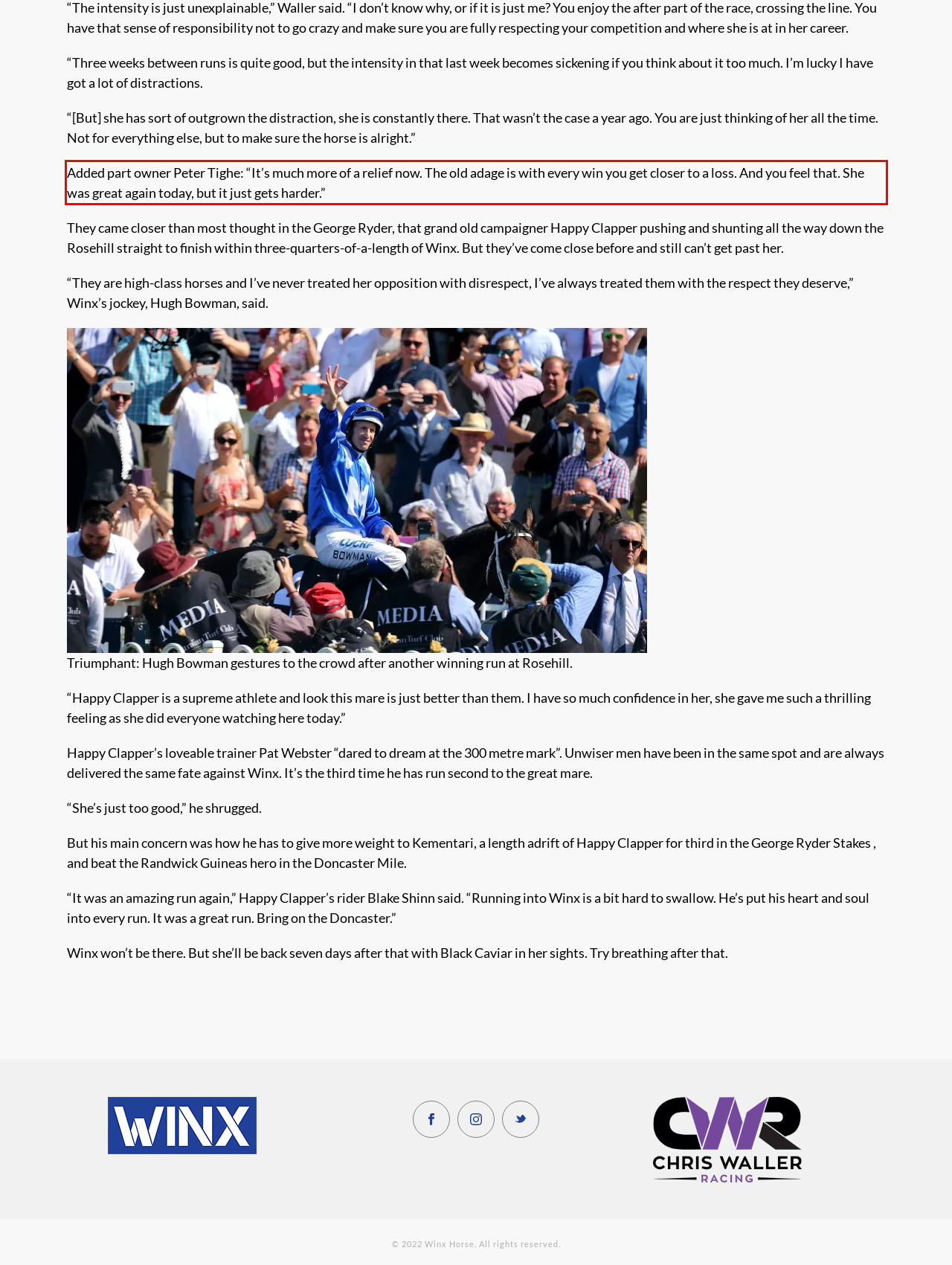You have a webpage screenshot with a red rectangle surrounding a UI element. Extract the text content from within this red bounding box.

Added part owner Peter Tighe: “It’s much more of a relief now. The old adage is with every win you get closer to a loss. And you feel that. She was great again today, but it just gets harder.”